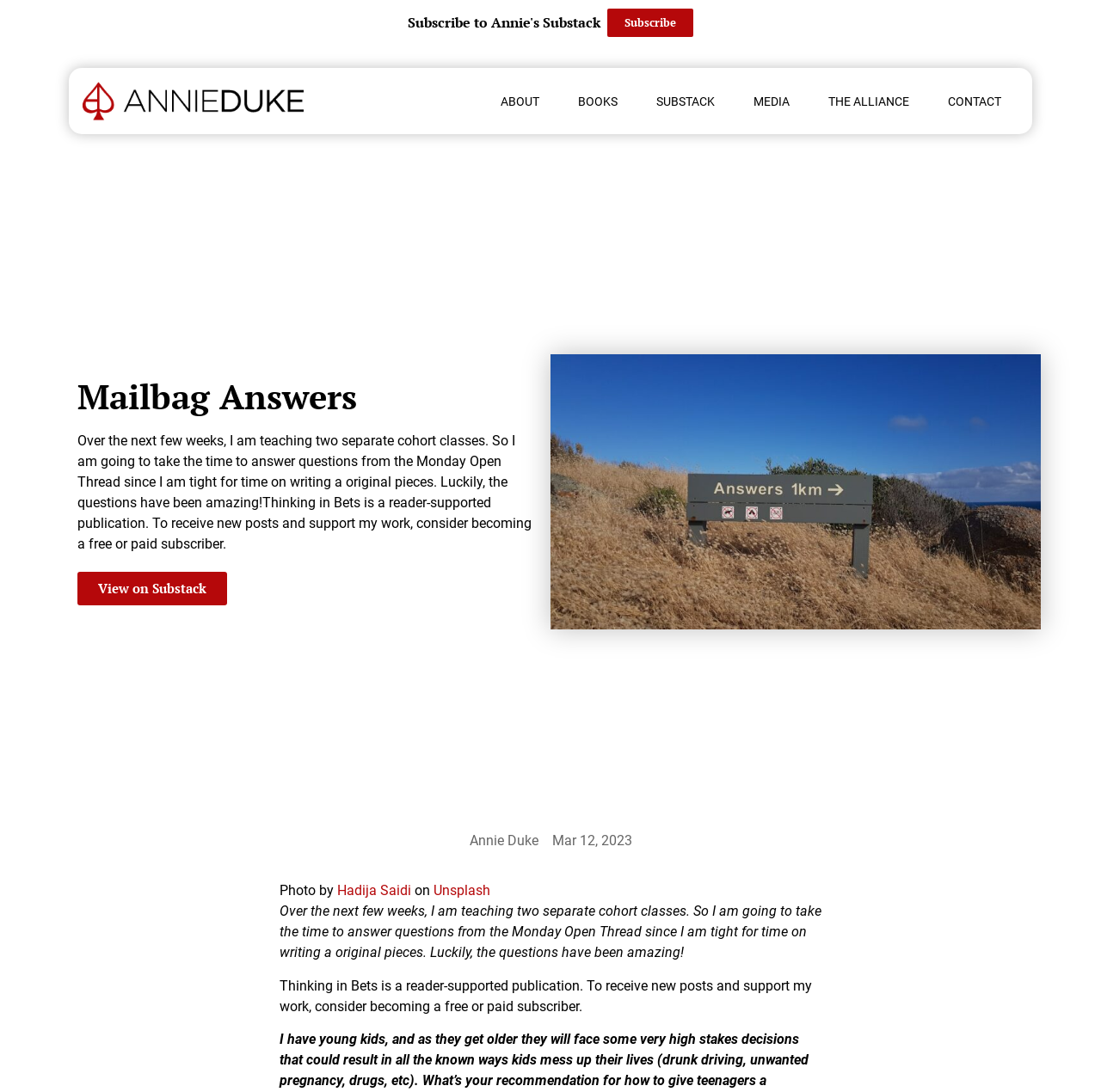Please provide a comprehensive response to the question based on the details in the image: What is the publication type of this webpage?

The webpage mentions 'Thinking in Bets is a reader-supported publication' which indicates that the publication type is reader-supported.